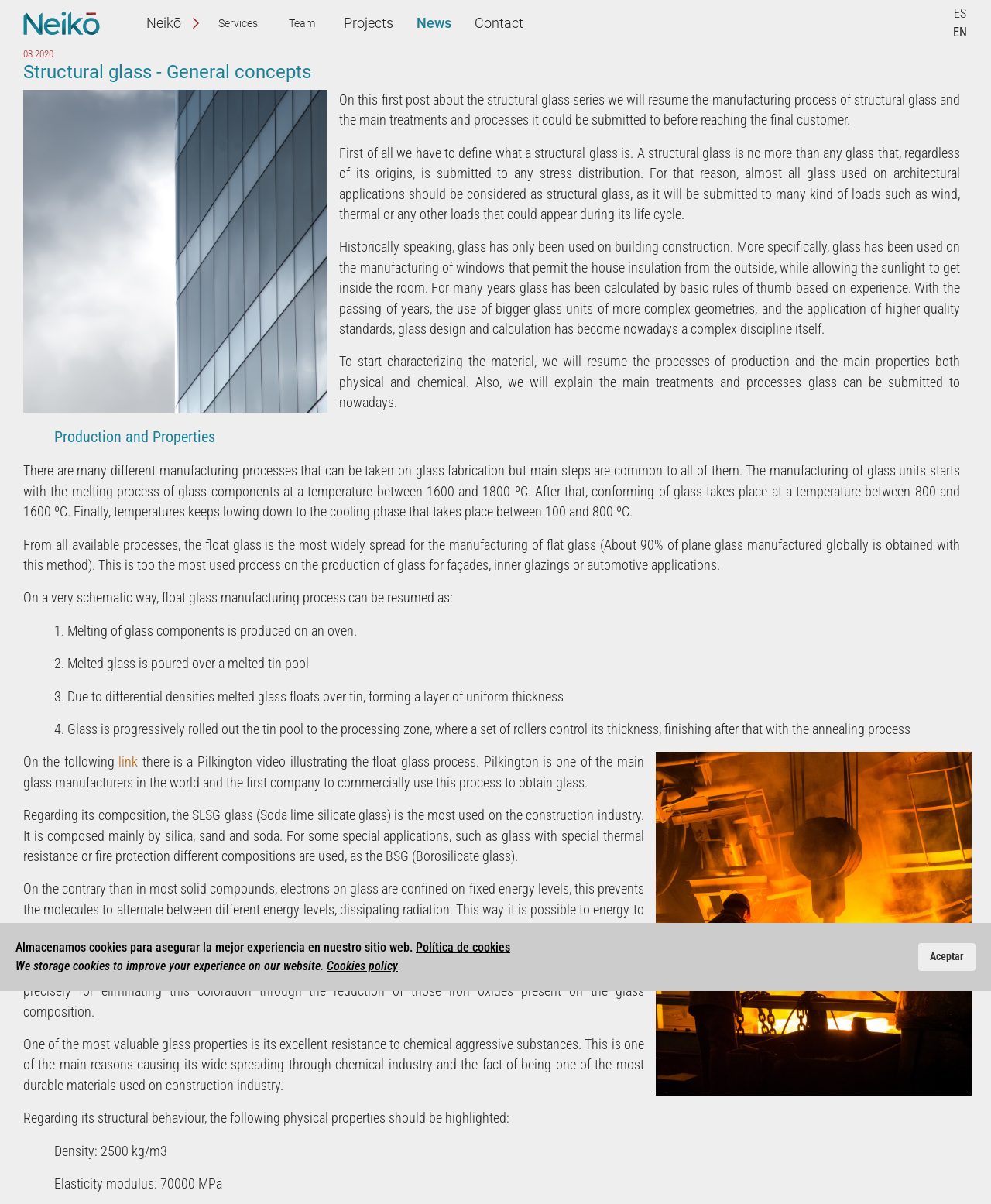Indicate the bounding box coordinates of the element that needs to be clicked to satisfy the following instruction: "Click on the 'News' link". The coordinates should be four float numbers between 0 and 1, i.e., [left, top, right, bottom].

[0.409, 0.0, 0.467, 0.039]